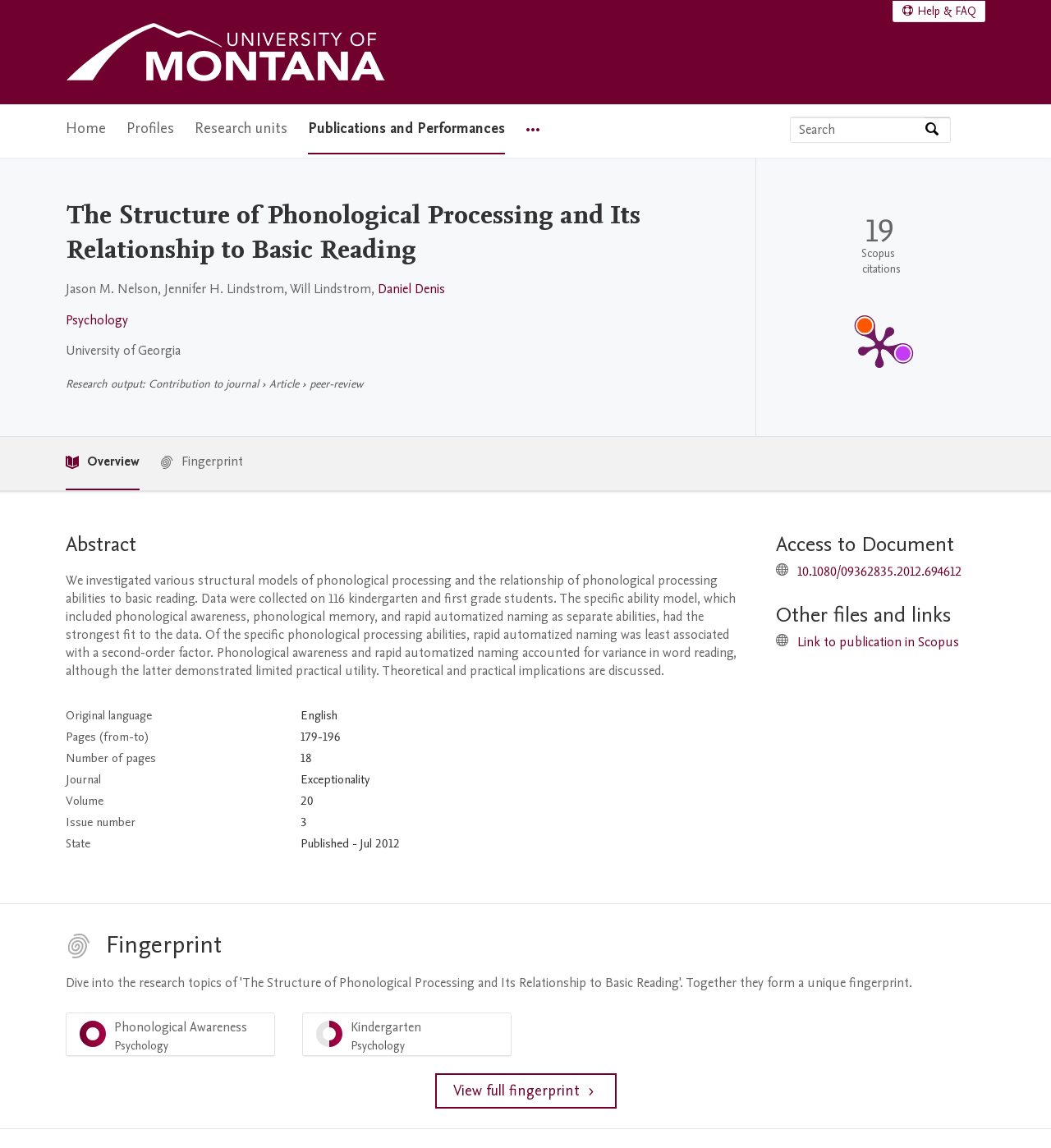Find and specify the bounding box coordinates that correspond to the clickable region for the instruction: "Go to University of Montana Home".

[0.062, 0.014, 0.368, 0.077]